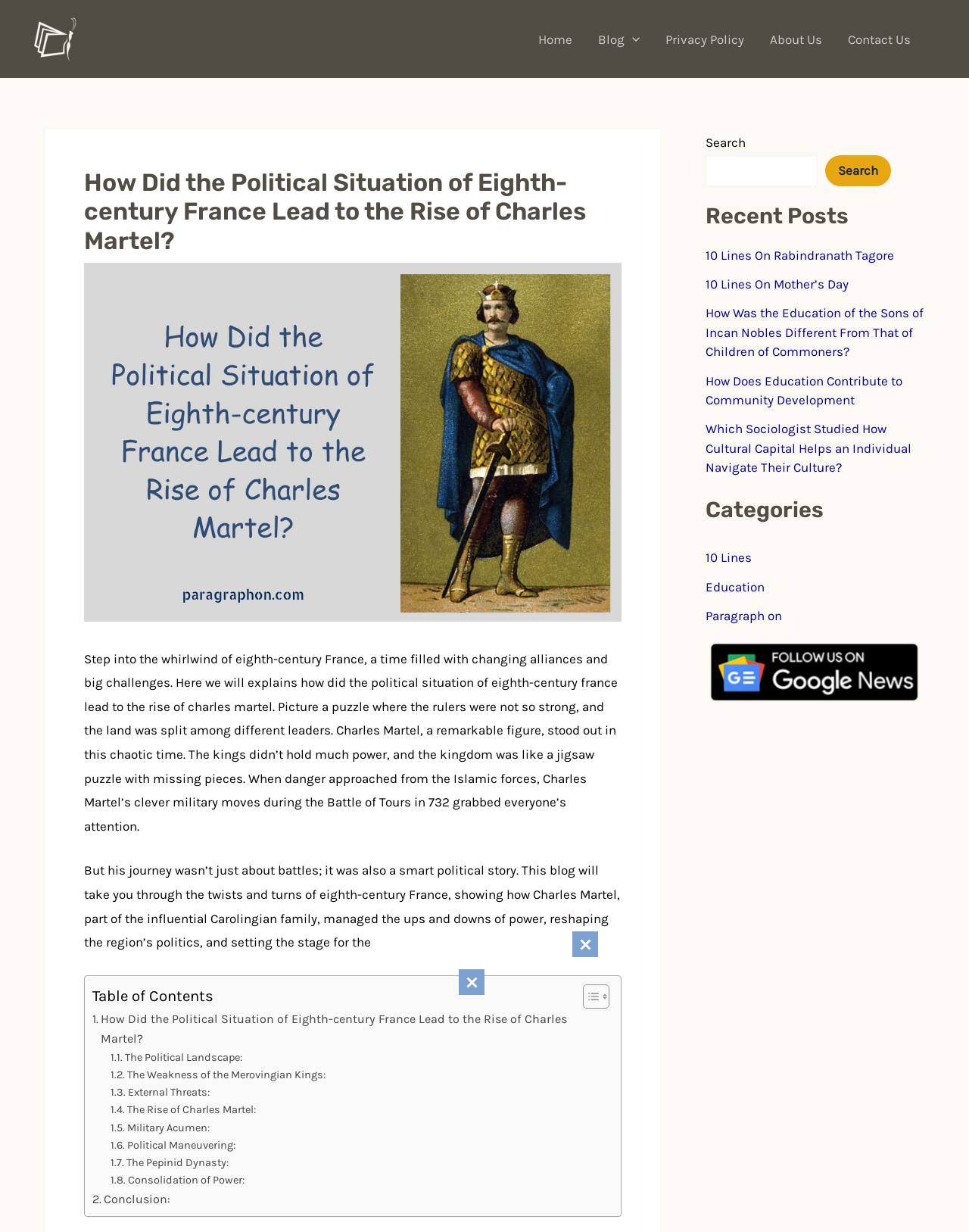Indicate the bounding box coordinates of the element that must be clicked to execute the instruction: "Read the 'Recent Posts'". The coordinates should be given as four float numbers between 0 and 1, i.e., [left, top, right, bottom].

[0.728, 0.164, 0.953, 0.187]